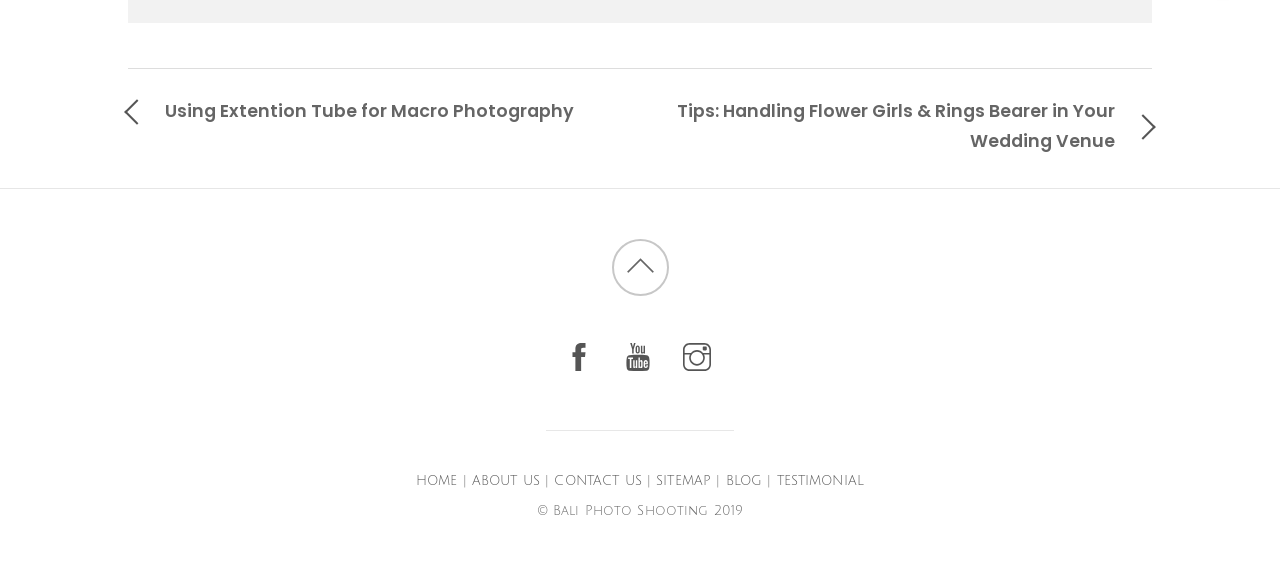Please study the image and answer the question comprehensively:
What is the copyright year of the webpage?

I found the copyright information at the bottom of the webpage, which is '© Bali Photo Shooting 2019'. The bounding box coordinate of this text is [0.419, 0.873, 0.581, 0.899].